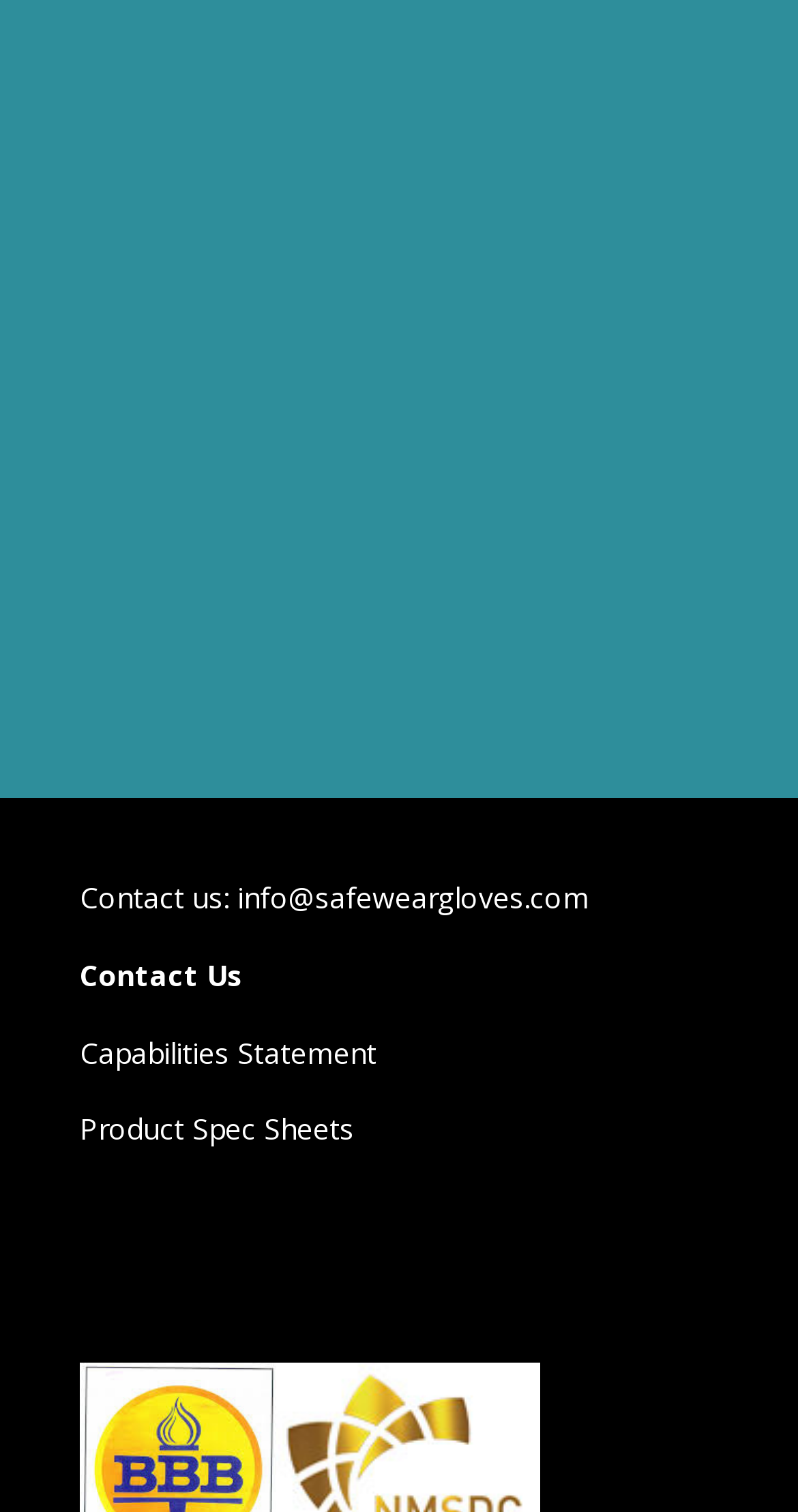How can you contact the company?
Refer to the image and provide a detailed answer to the question.

The webpage provides two ways to contact the company: an email address 'info@safeweargloves.com' and a link 'Contact Us'. These options are available for users who want to get in touch with the company.